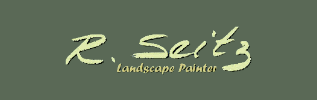Please answer the following question using a single word or phrase: What is Rosanne Seitz's profession?

Landscape Painter